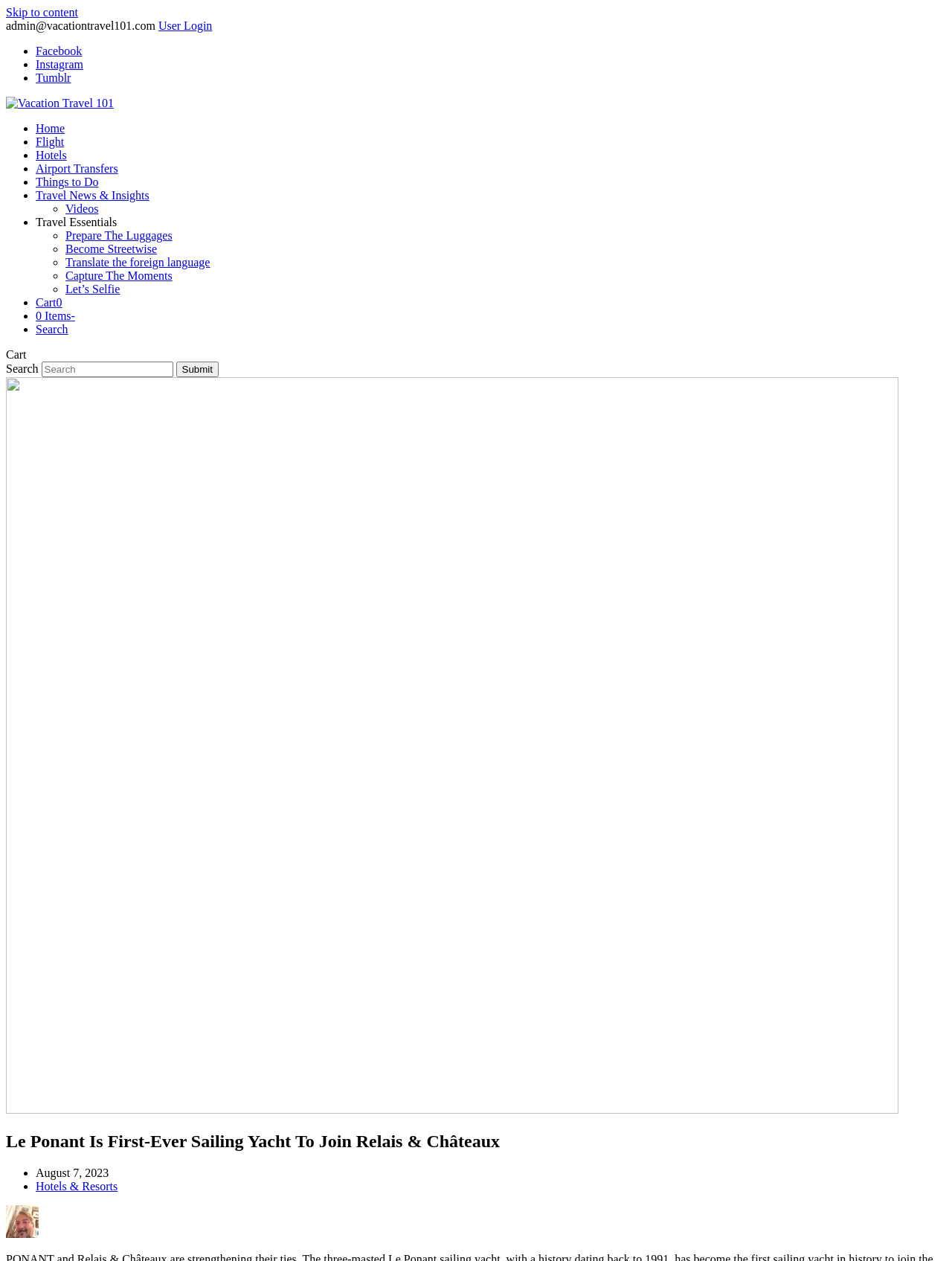Specify the bounding box coordinates of the element's region that should be clicked to achieve the following instruction: "Click on Your cart". The bounding box coordinates consist of four float numbers between 0 and 1, in the format [left, top, right, bottom].

[0.038, 0.235, 0.065, 0.245]